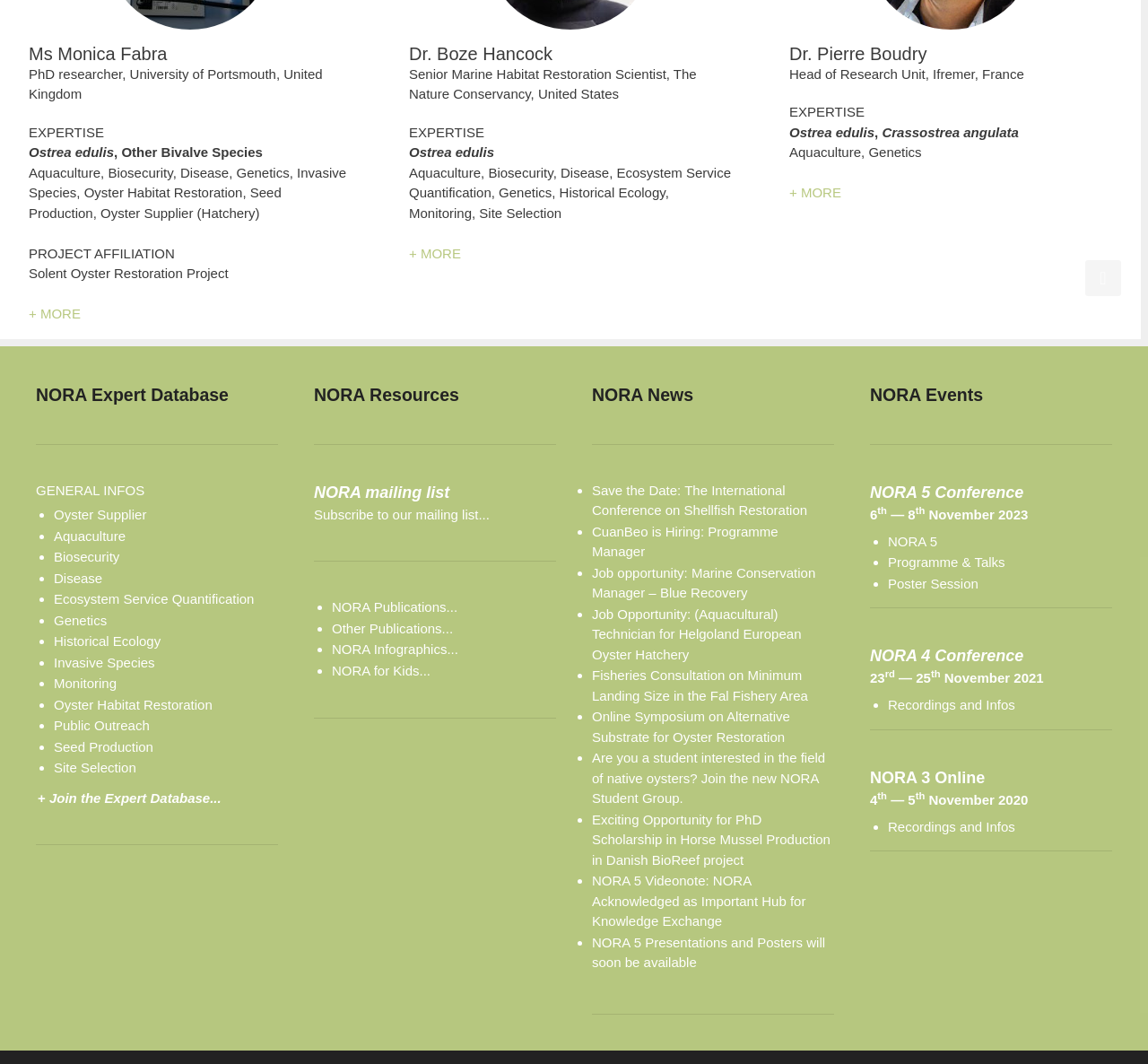What is the link text of the first link in the 'GENERAL INFOS' section?
Please provide an in-depth and detailed response to the question.

I found the answer by looking at the link element with the text 'Oyster Supplier' which is located in the 'GENERAL INFOS' section.